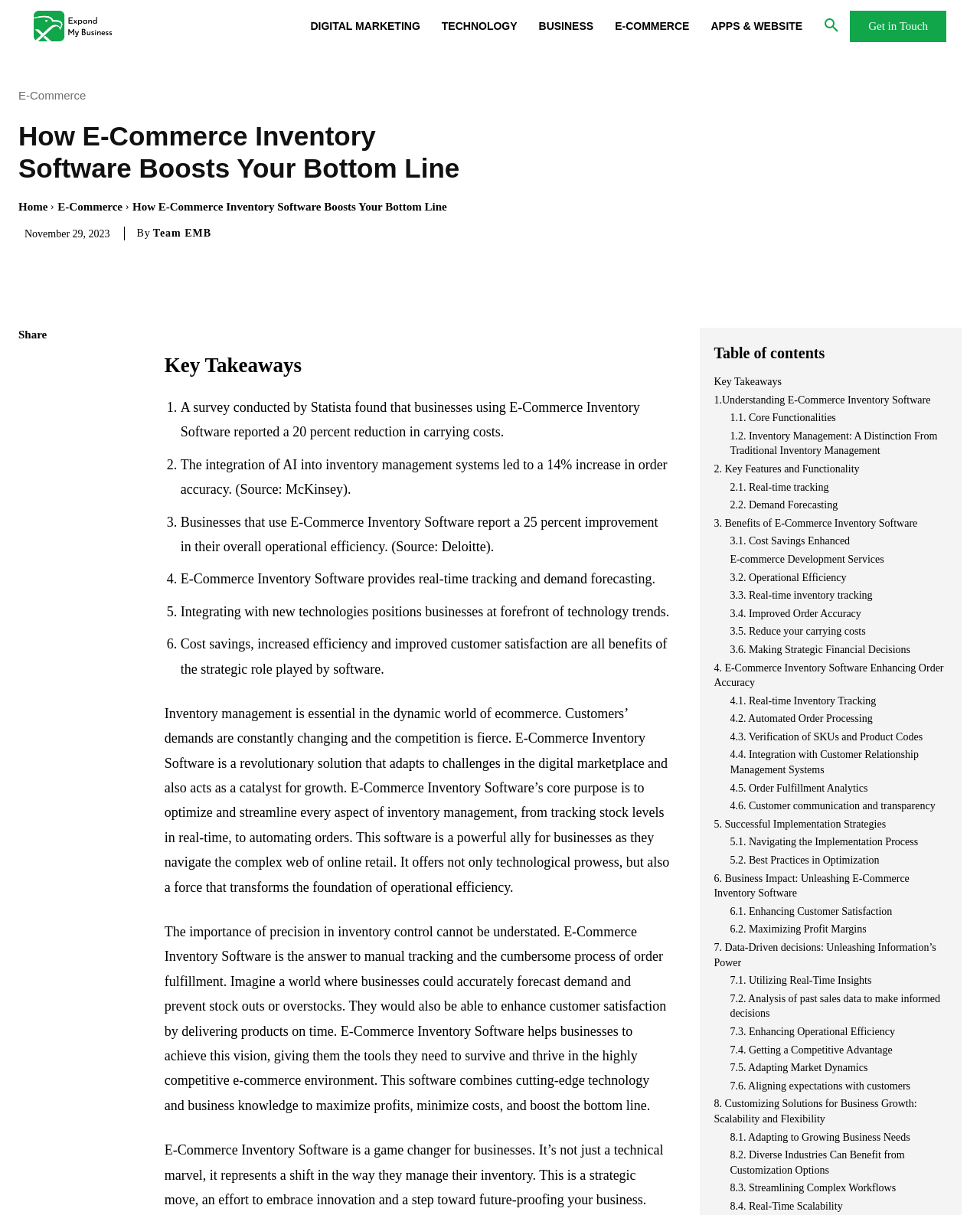Please give a concise answer to this question using a single word or phrase: 
What is the importance of precision in inventory control?

To prevent stock outs or overstocks